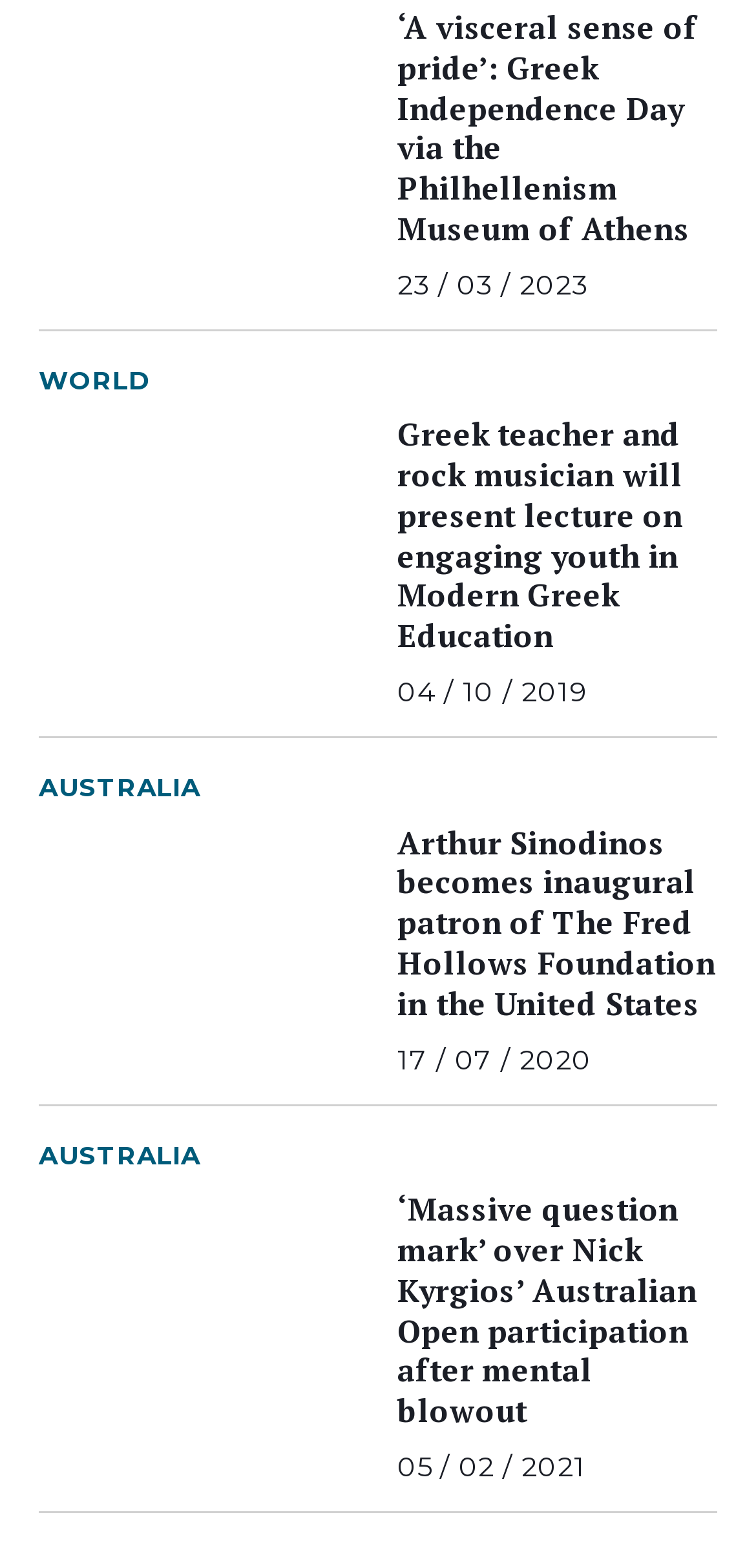Please give the bounding box coordinates of the area that should be clicked to fulfill the following instruction: "Schedule a consultation". The coordinates should be in the format of four float numbers from 0 to 1, i.e., [left, top, right, bottom].

None